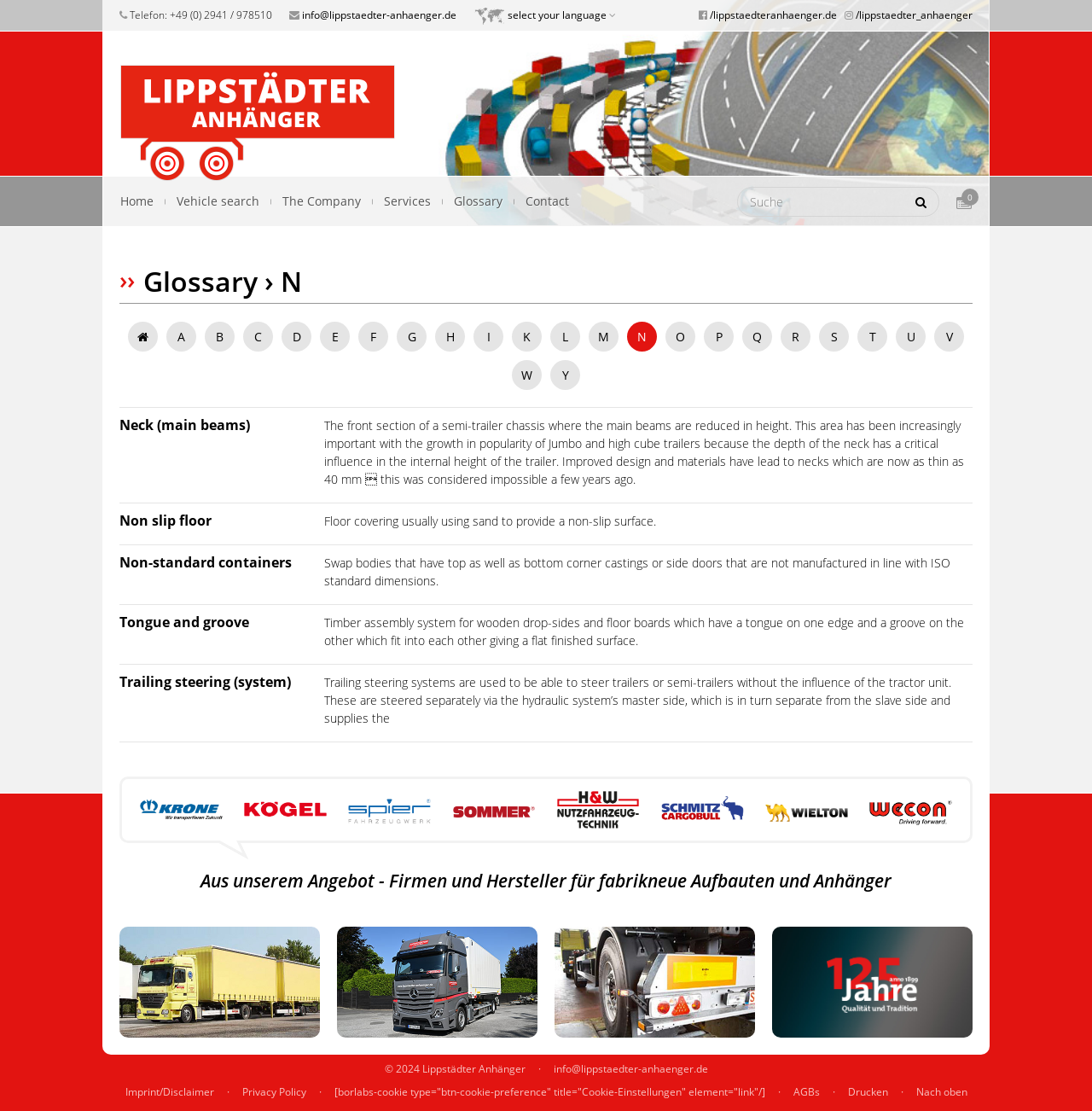Please find the bounding box coordinates in the format (top-left x, top-left y, bottom-right x, bottom-right y) for the given element description. Ensure the coordinates are floating point numbers between 0 and 1. Description: M

[0.539, 0.29, 0.566, 0.316]